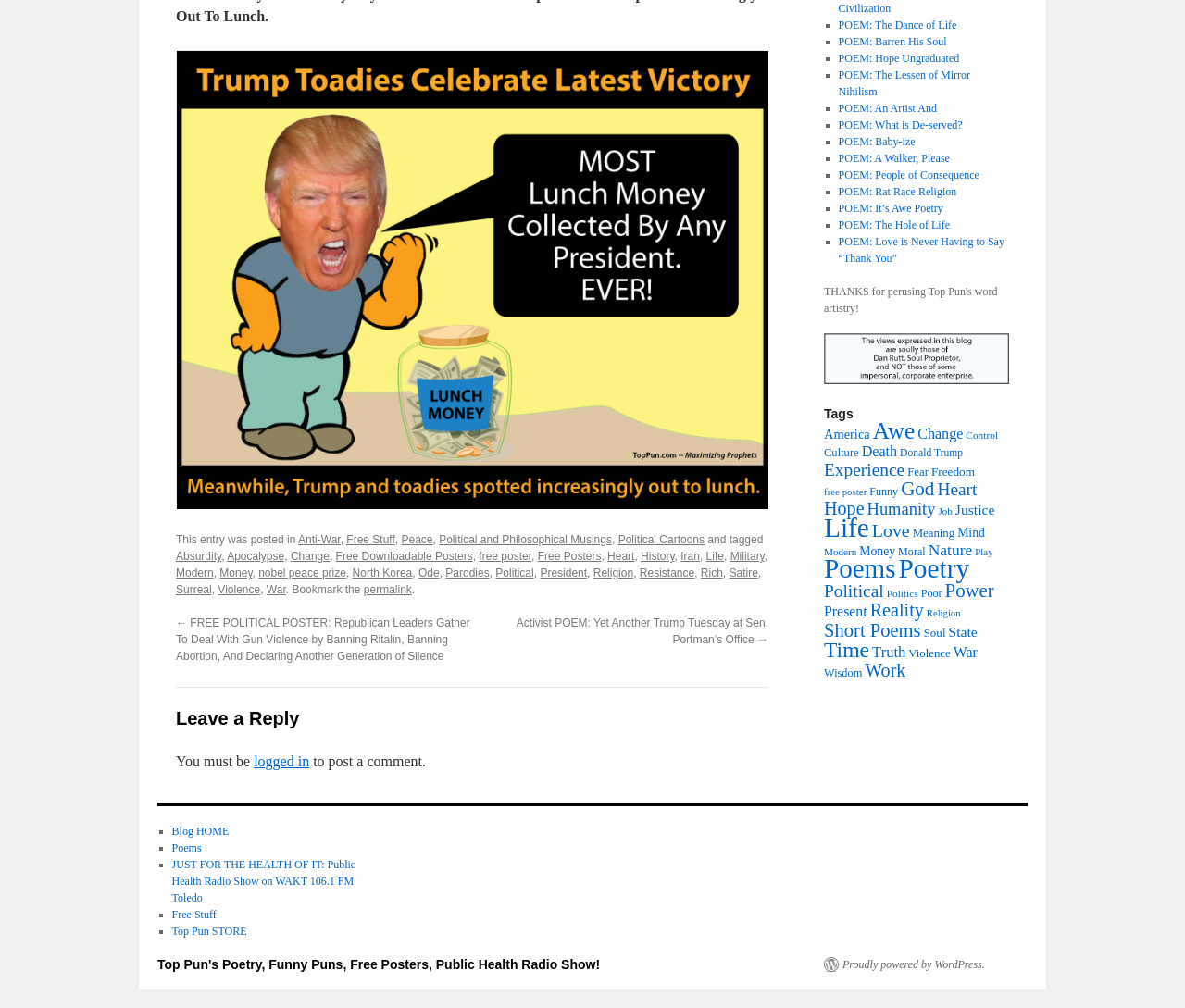How many categories are listed under the free political poster?
Provide a detailed answer to the question using information from the image.

The number of categories listed under the free political poster can be determined by counting the number of link elements that are siblings of the StaticText element with text 'This entry was posted in'. There are 24 link elements, each representing a category.